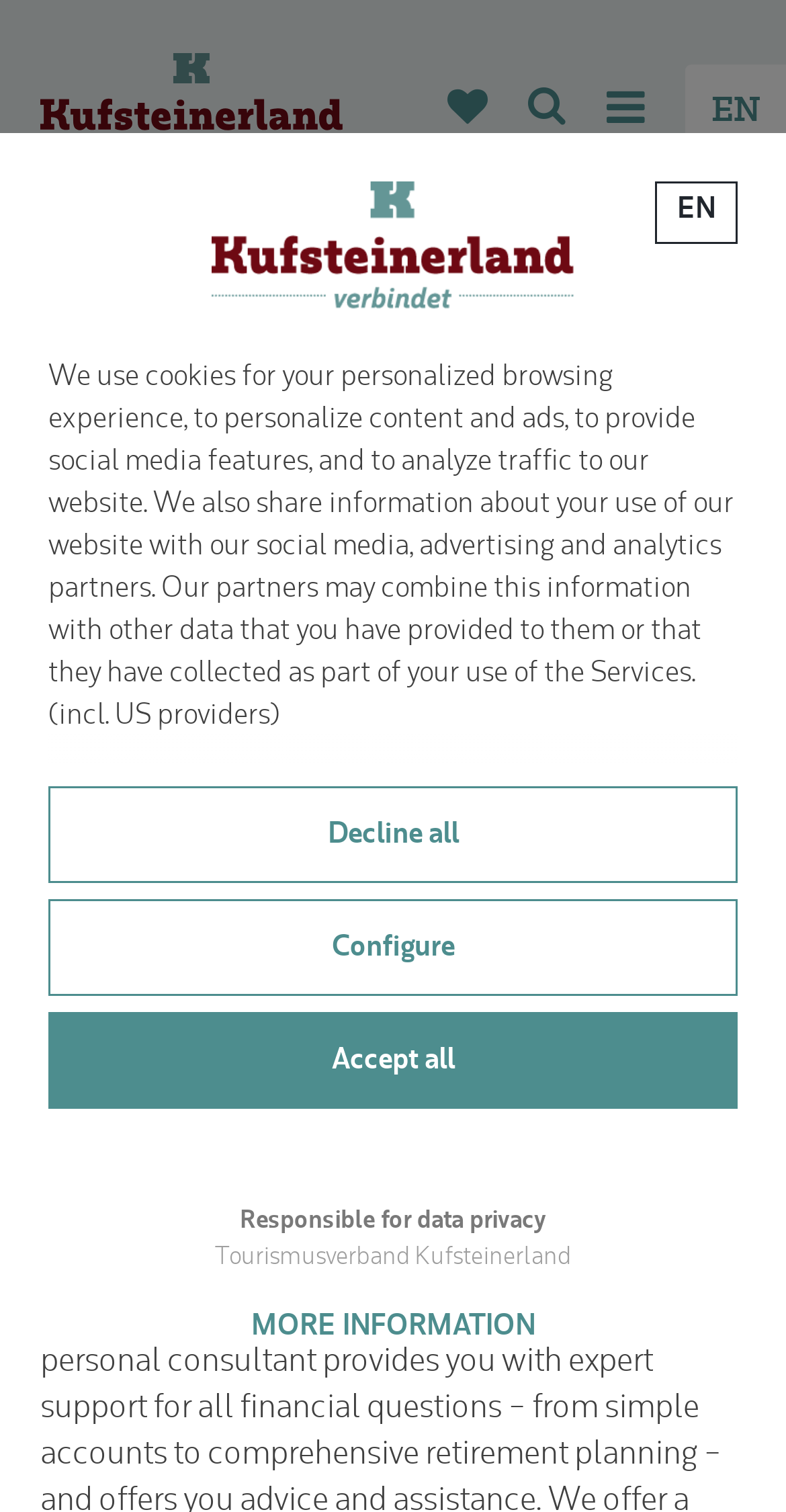What is the function of the 'OK' button?
Please provide a single word or phrase as your answer based on the image.

To submit booking